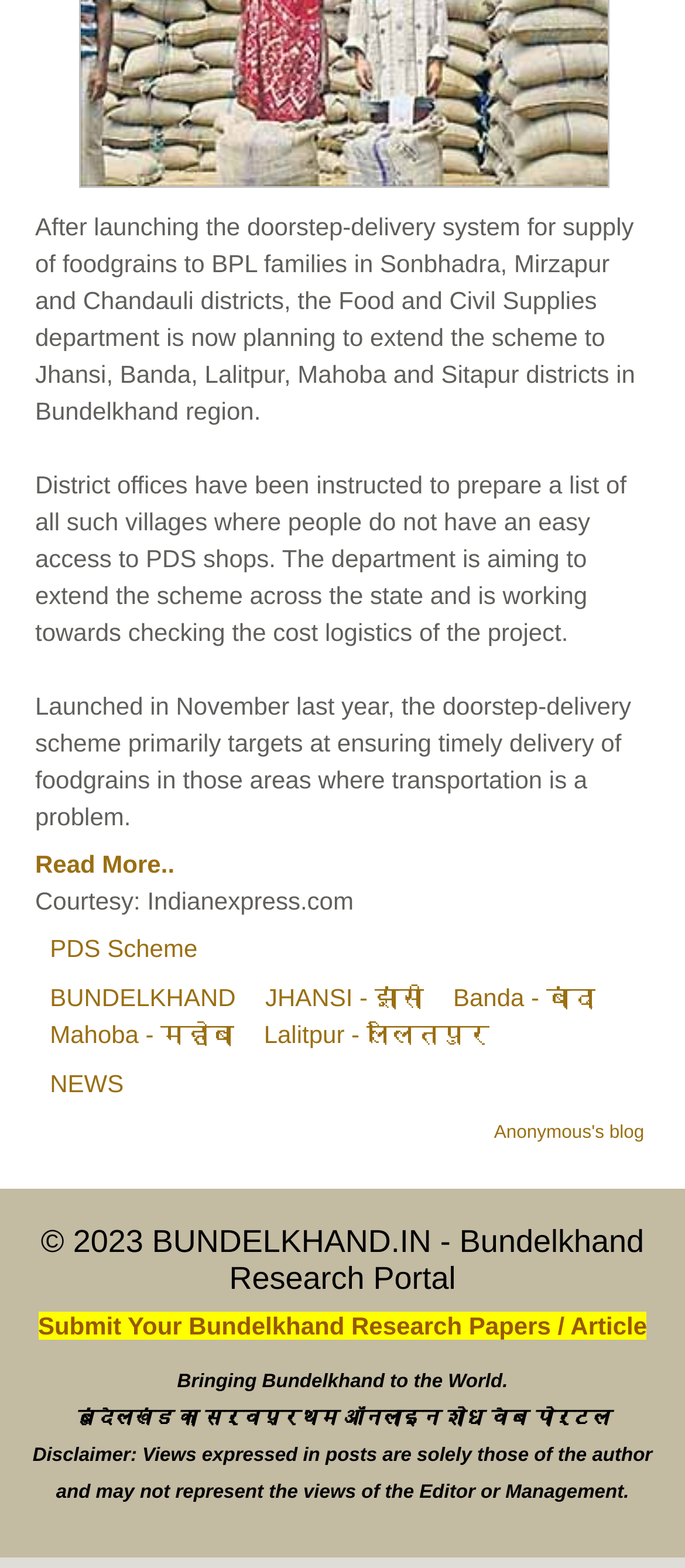Bounding box coordinates should be in the format (top-left x, top-left y, bottom-right x, bottom-right y) and all values should be floating point numbers between 0 and 1. Determine the bounding box coordinate for the UI element described as: NEWS

[0.073, 0.682, 0.18, 0.7]